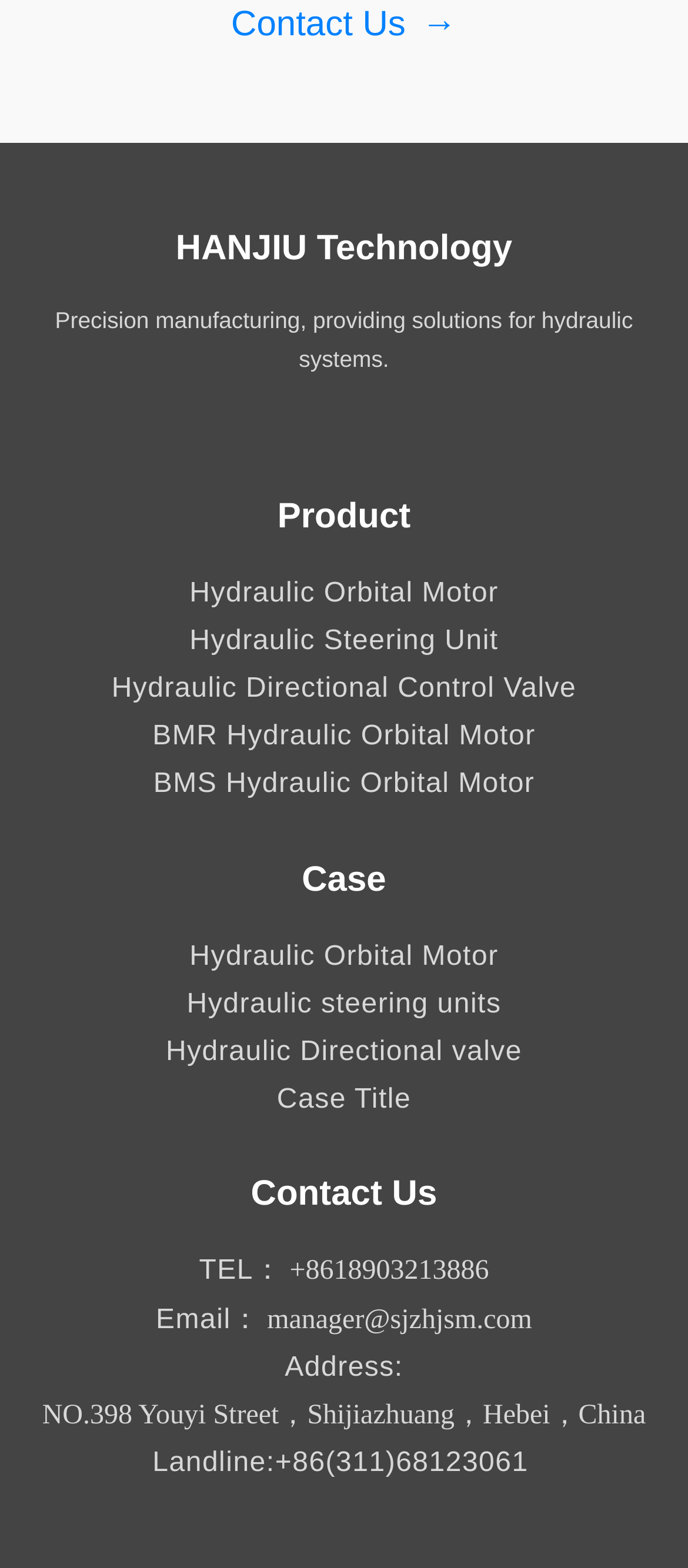Identify the bounding box coordinates of the area that should be clicked in order to complete the given instruction: "Enter your name". The bounding box coordinates should be four float numbers between 0 and 1, i.e., [left, top, right, bottom].

None